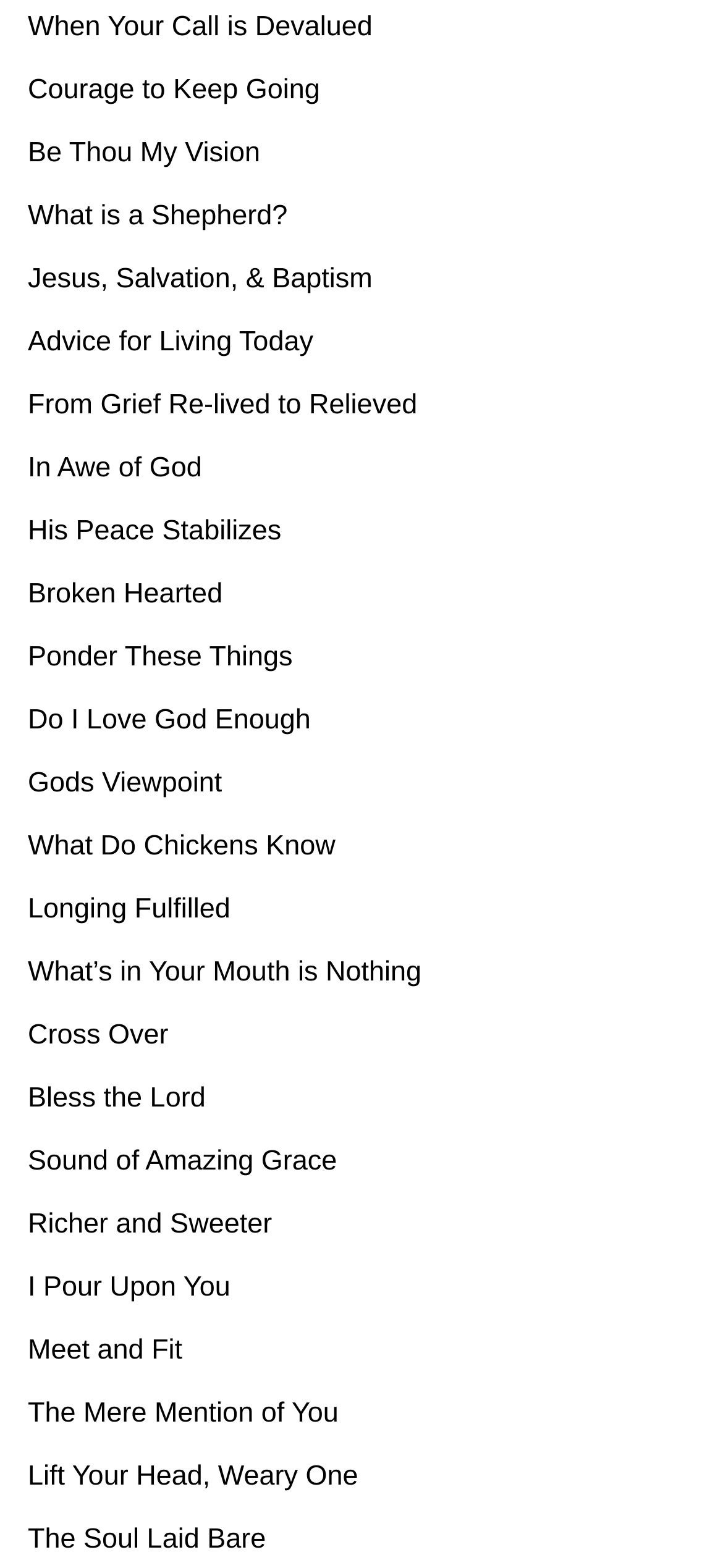Please give a succinct answer using a single word or phrase:
Is there a link with the text 'God'?

Yes